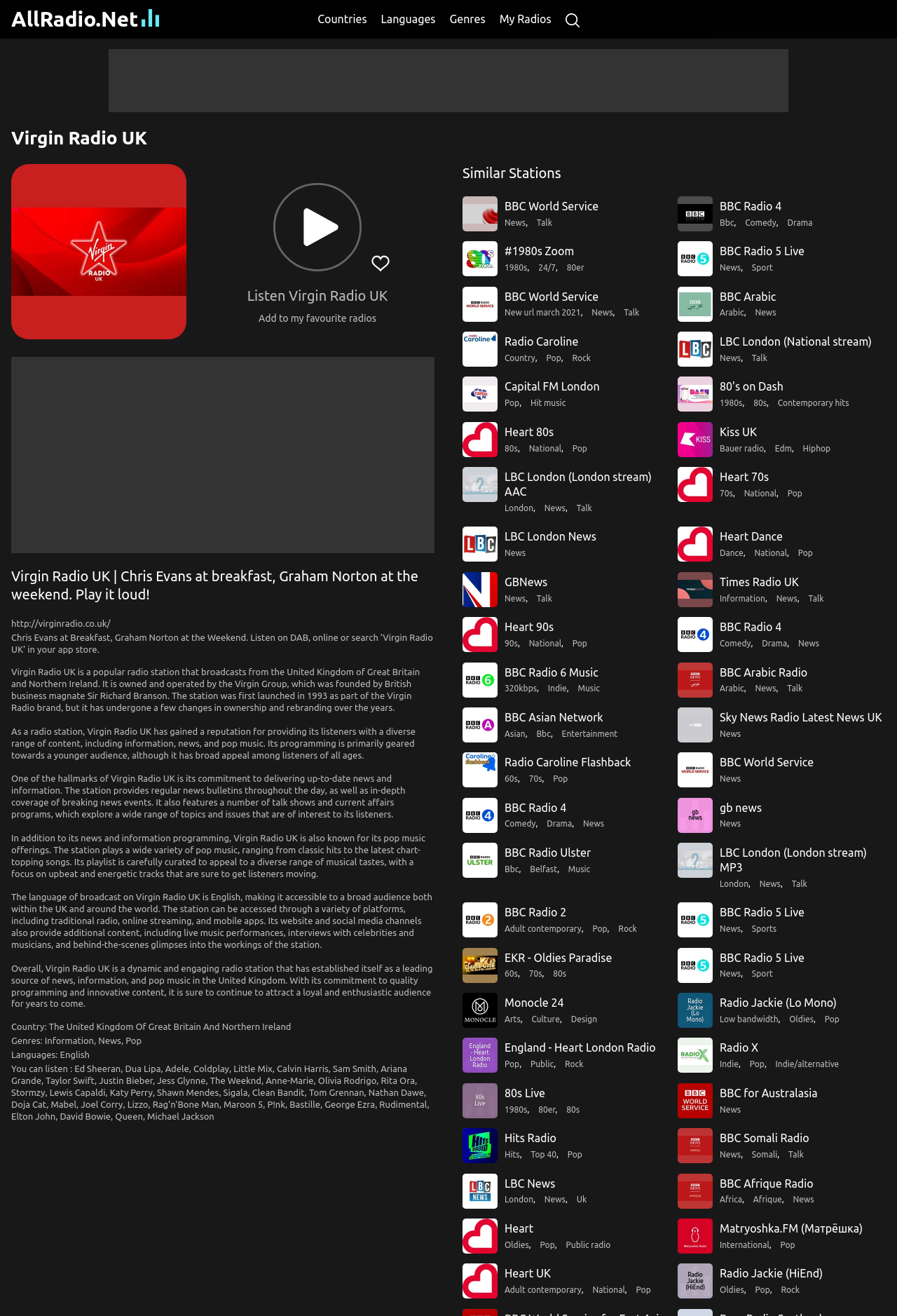What is the language of broadcast on Virgin Radio UK?
Based on the image, give a one-word or short phrase answer.

English